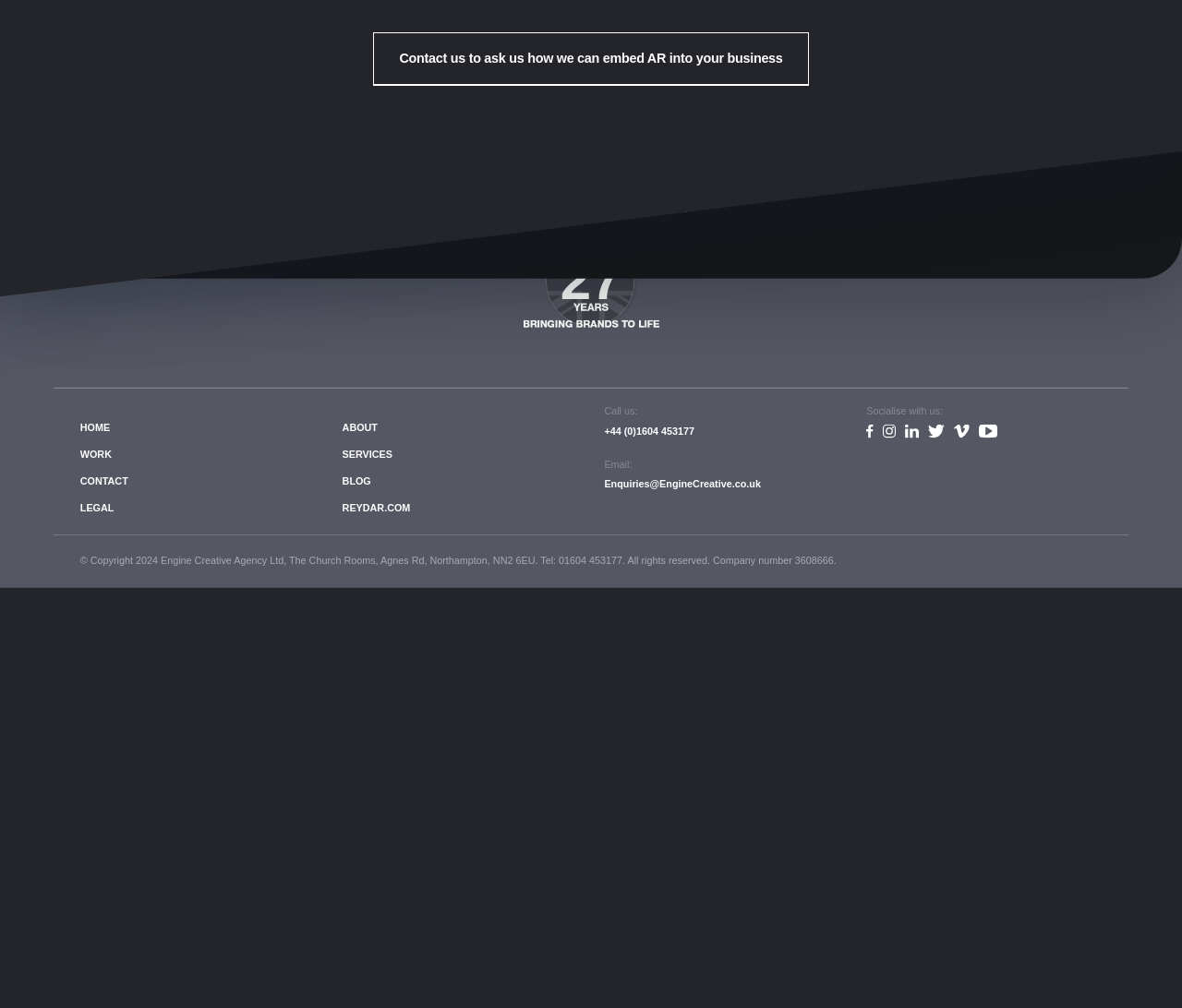Locate the UI element described as follows: "EXPLORE OUR WORK". Return the bounding box coordinates as four float numbers between 0 and 1 in the order [left, top, right, bottom].

[0.419, 0.158, 0.581, 0.21]